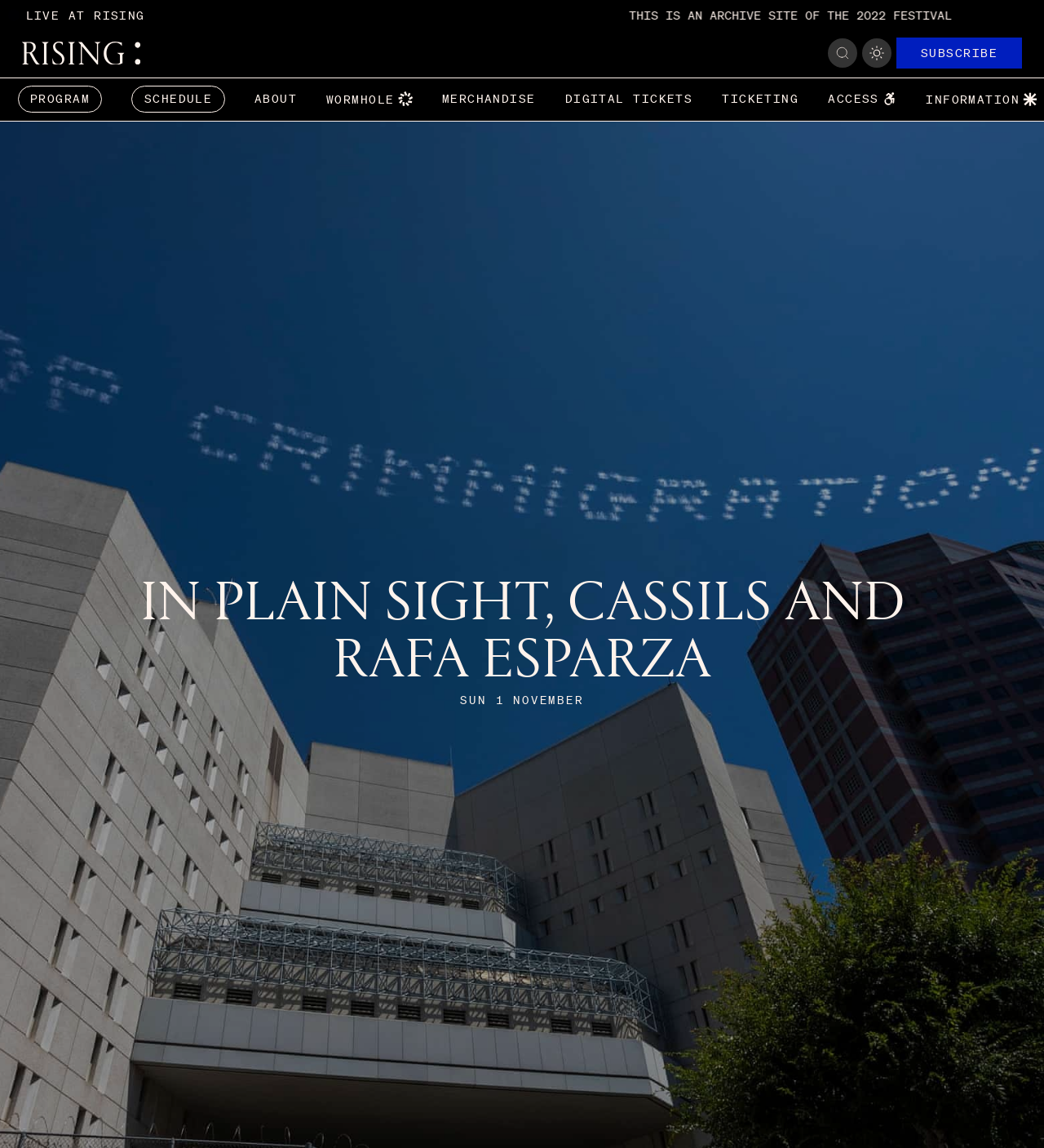Can you determine the bounding box coordinates of the area that needs to be clicked to fulfill the following instruction: "View author profile"?

None